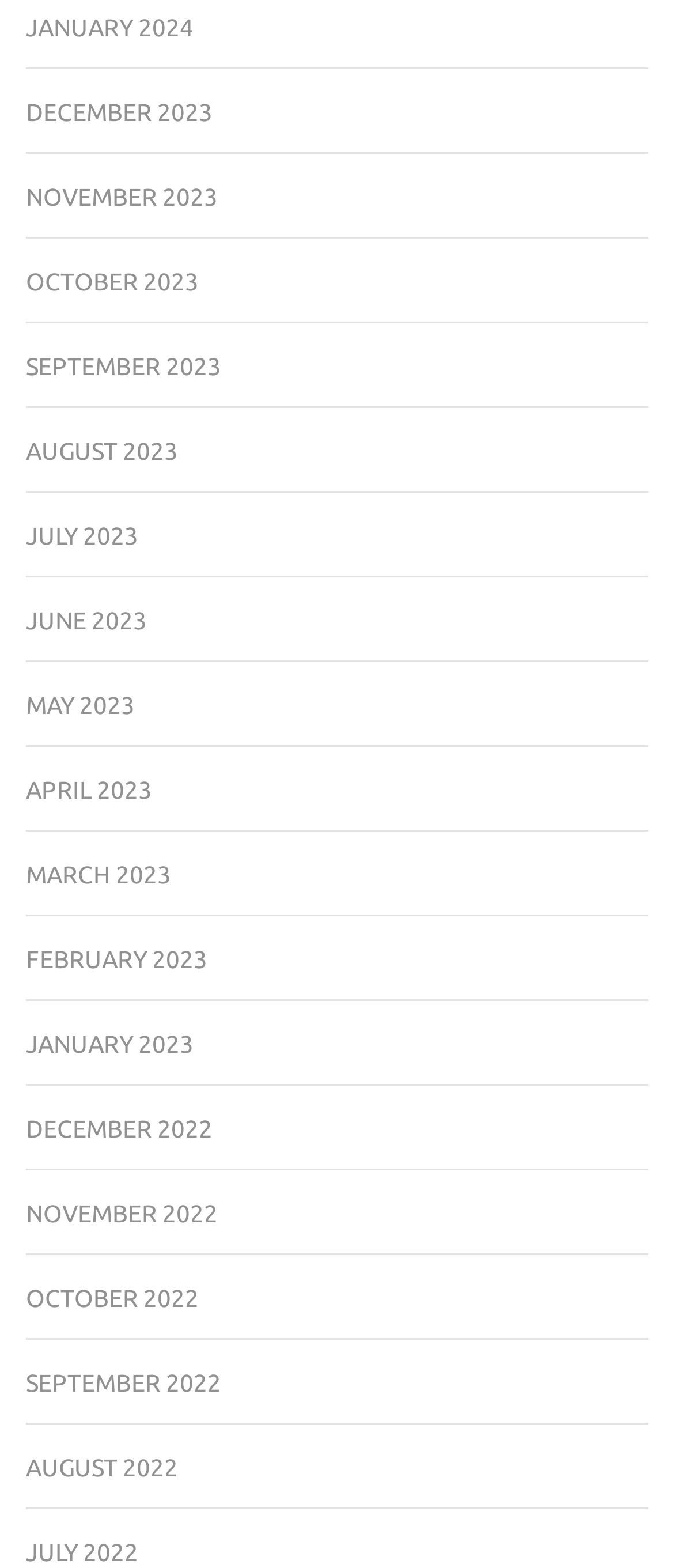Please locate the bounding box coordinates of the element's region that needs to be clicked to follow the instruction: "Go to December 2023". The bounding box coordinates should be provided as four float numbers between 0 and 1, i.e., [left, top, right, bottom].

[0.038, 0.063, 0.315, 0.08]